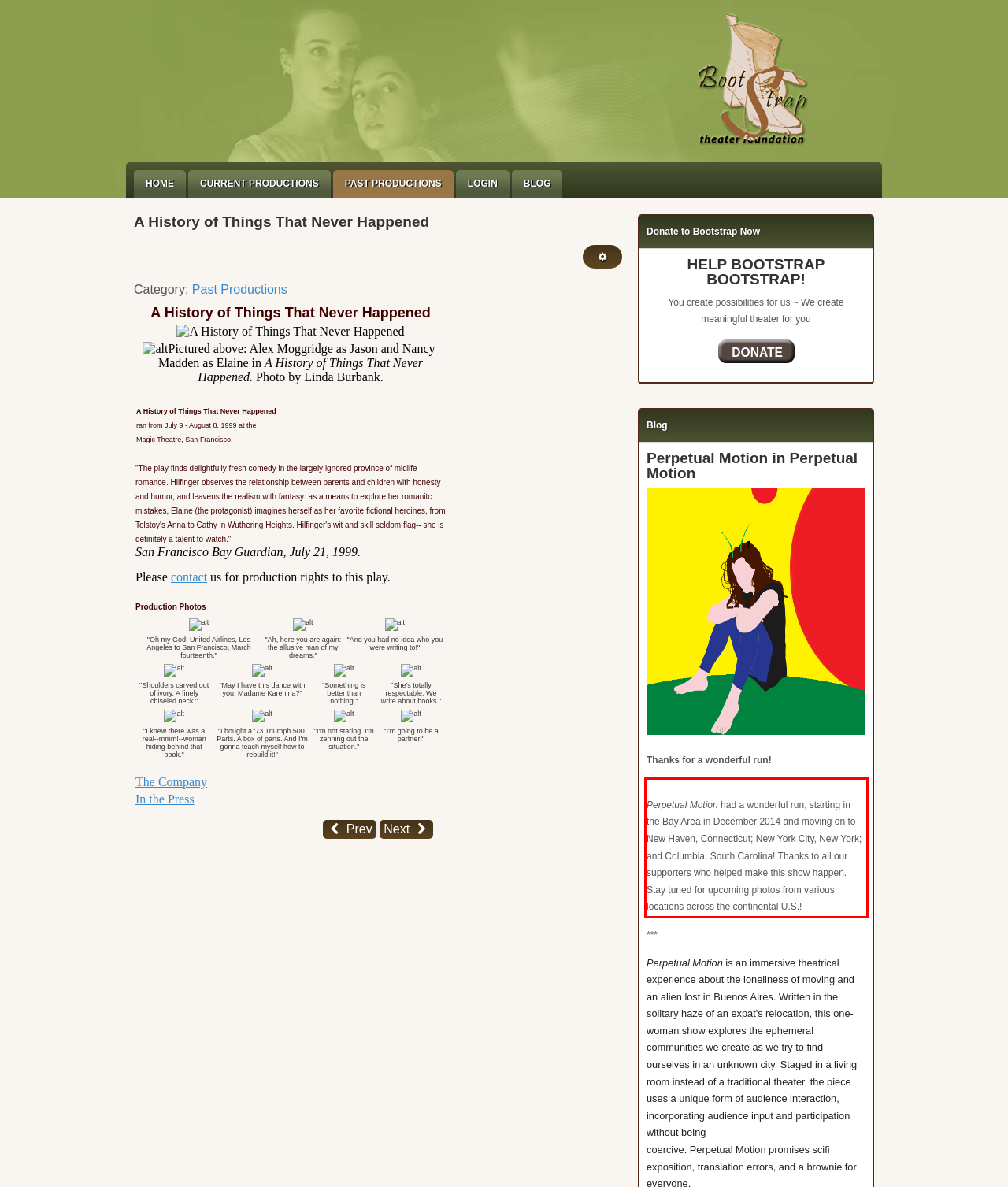Identify the text within the red bounding box on the webpage screenshot and generate the extracted text content.

Perpetual Motion had a wonderful run, starting in the Bay Area in December 2014 and moving on to New Haven, Connecticut; New York City, New York; and Columbia, South Carolina! Thanks to all our supporters who helped make this show happen. Stay tuned for upcoming photos from various locations across the continental U.S.!